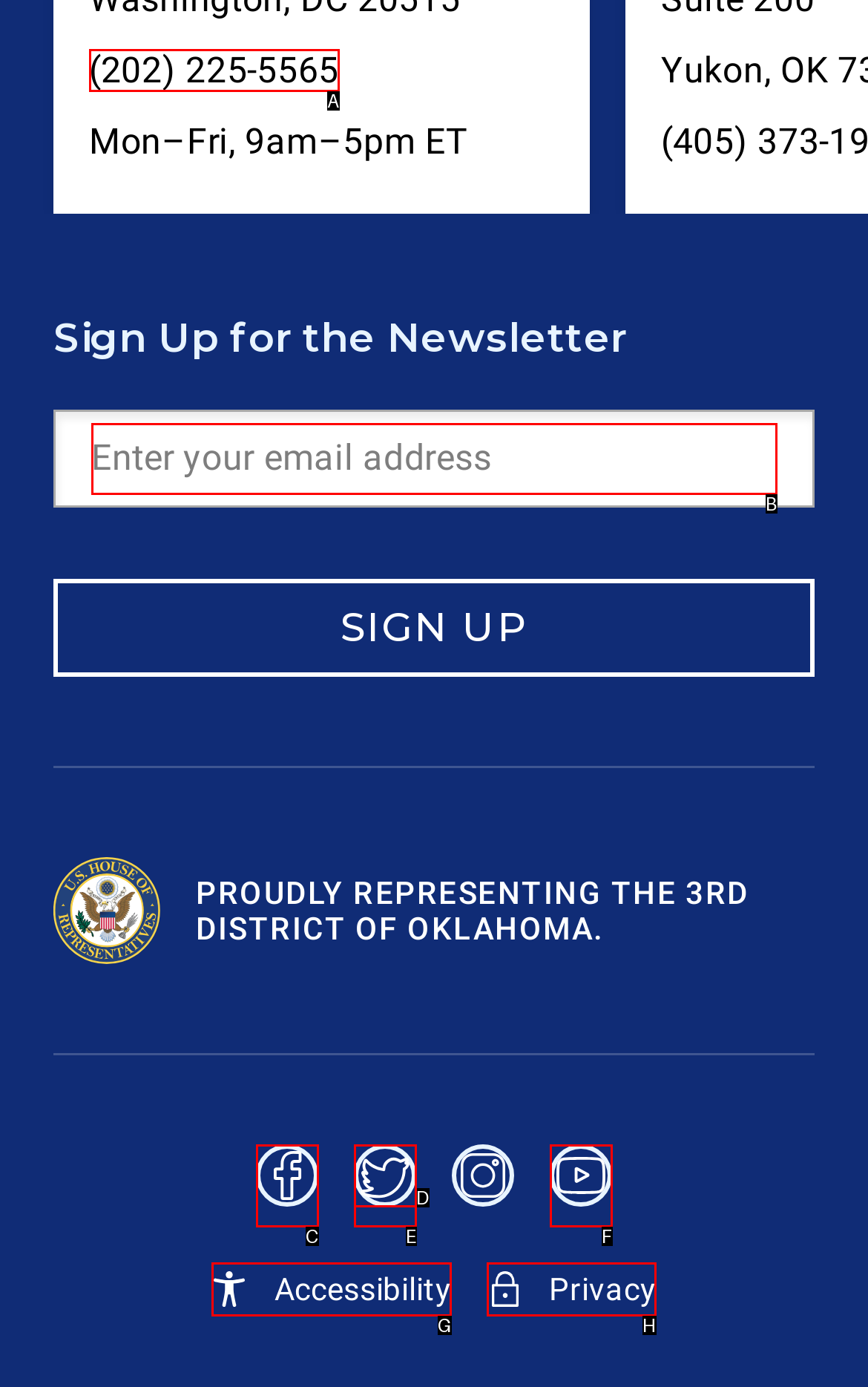Choose the HTML element that corresponds to the description: name="email" placeholder="Enter your email address"
Provide the answer by selecting the letter from the given choices.

B